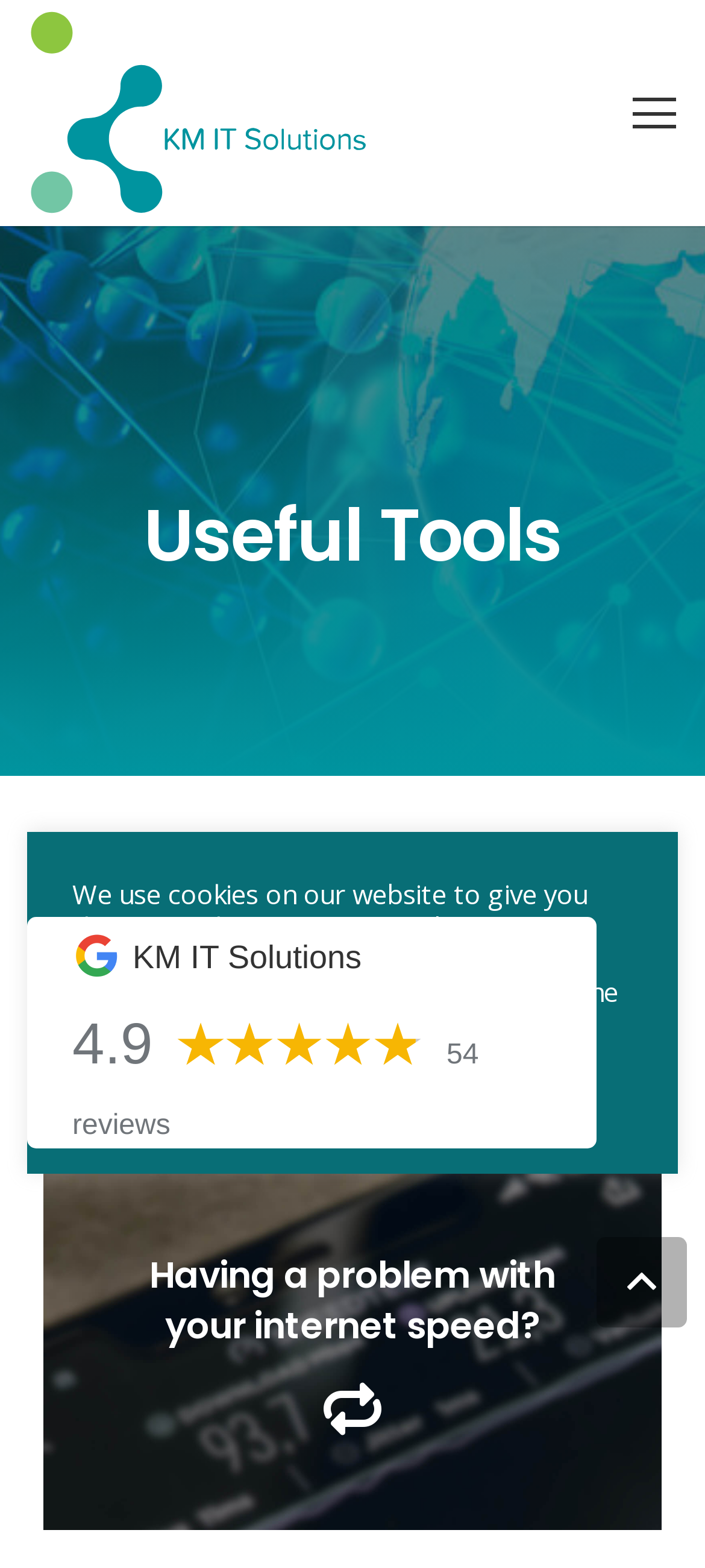What is the name of the company associated with this webpage?
Look at the image and respond to the question as thoroughly as possible.

The webpage title 'KM IT Solutions - Useful Tools' and the heading 'KM IT Solutions Icon KM IT Solutions' suggest that the company associated with this webpage is KM IT Solutions.